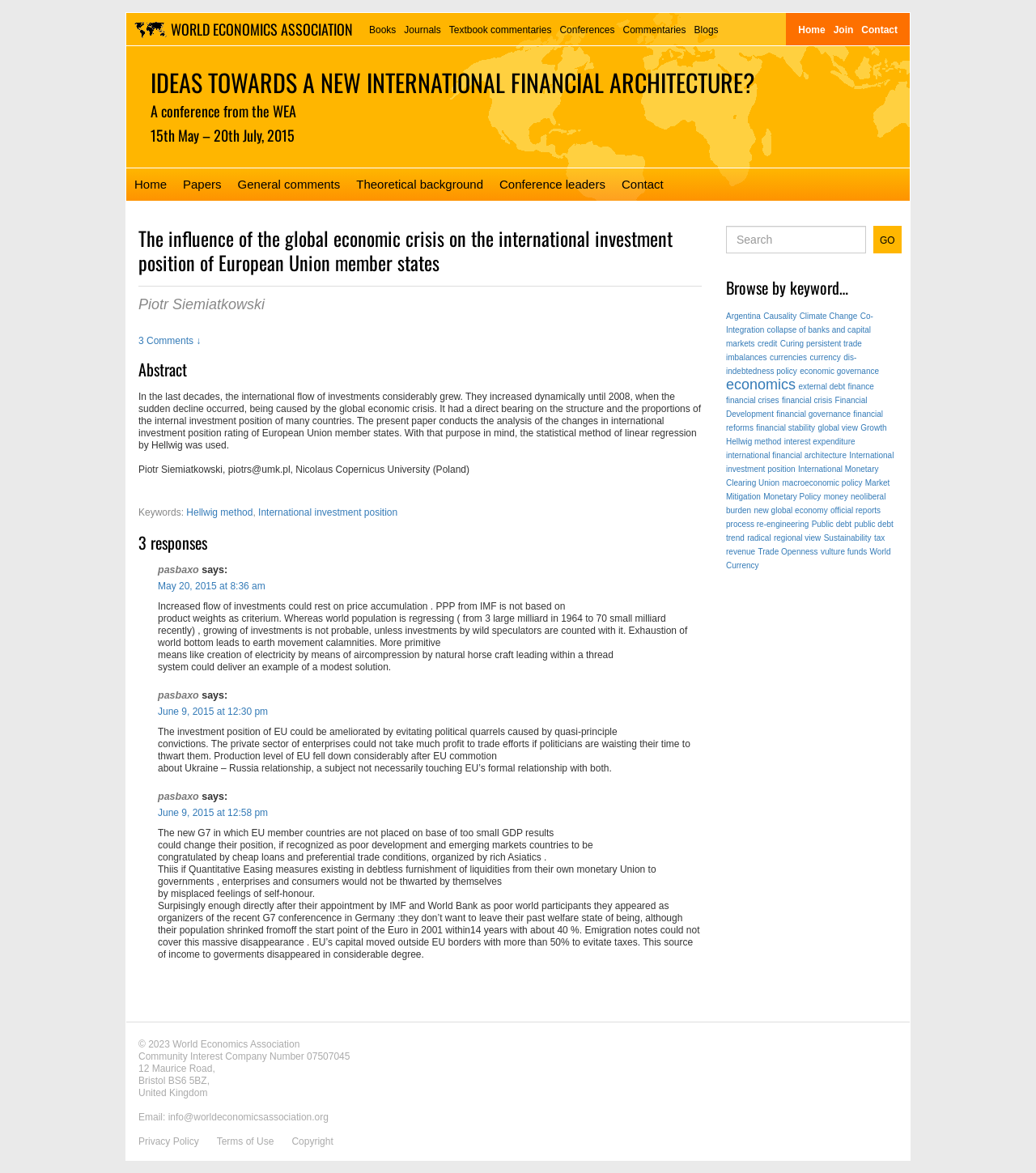Specify the bounding box coordinates of the region I need to click to perform the following instruction: "Learn more about online therapy services". The coordinates must be four float numbers in the range of 0 to 1, i.e., [left, top, right, bottom].

None